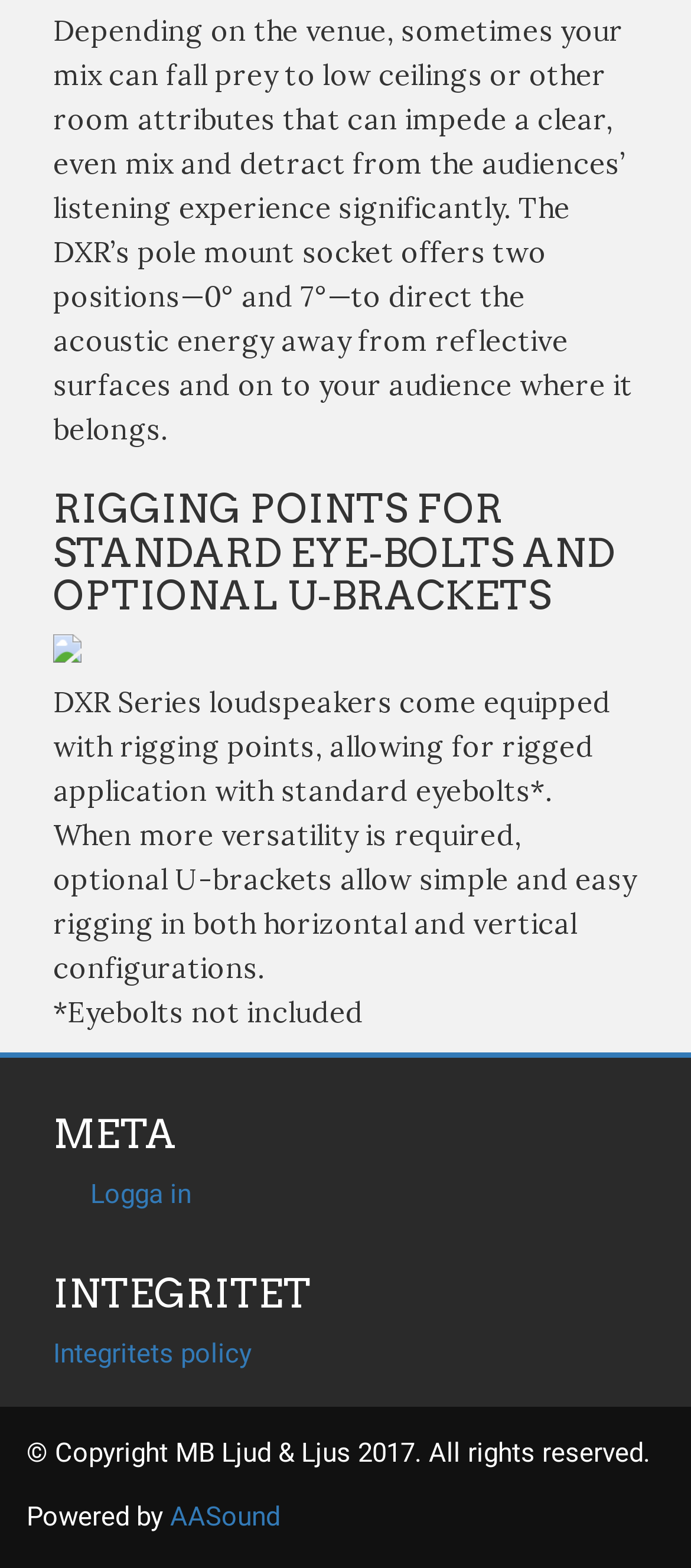Give a concise answer of one word or phrase to the question: 
What is the purpose of the DXR's pole mount socket?

Direct acoustic energy away from reflective surfaces